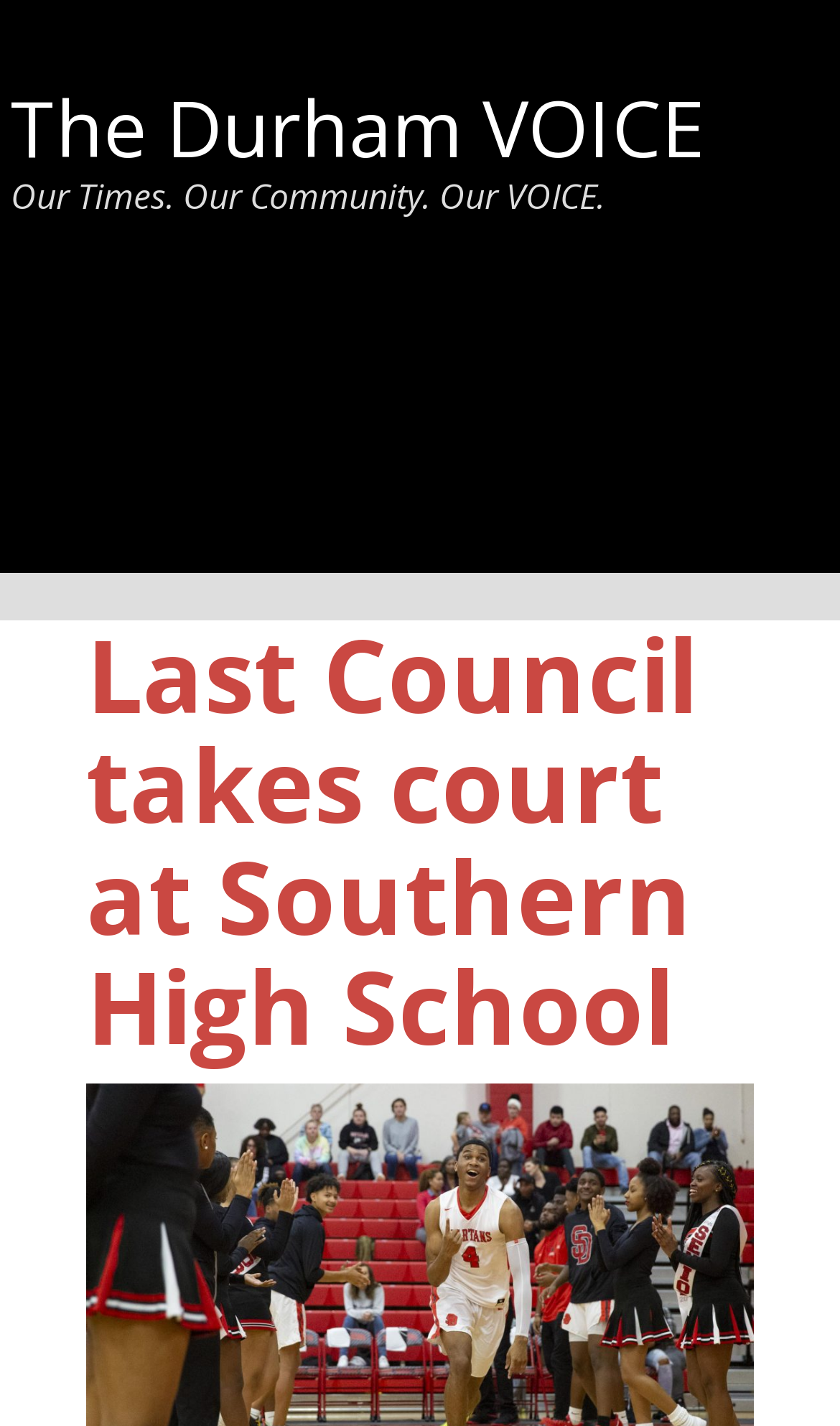Please identify and generate the text content of the webpage's main heading.

The Durham VOICE
Our Times. Our Community. Our VOICE.